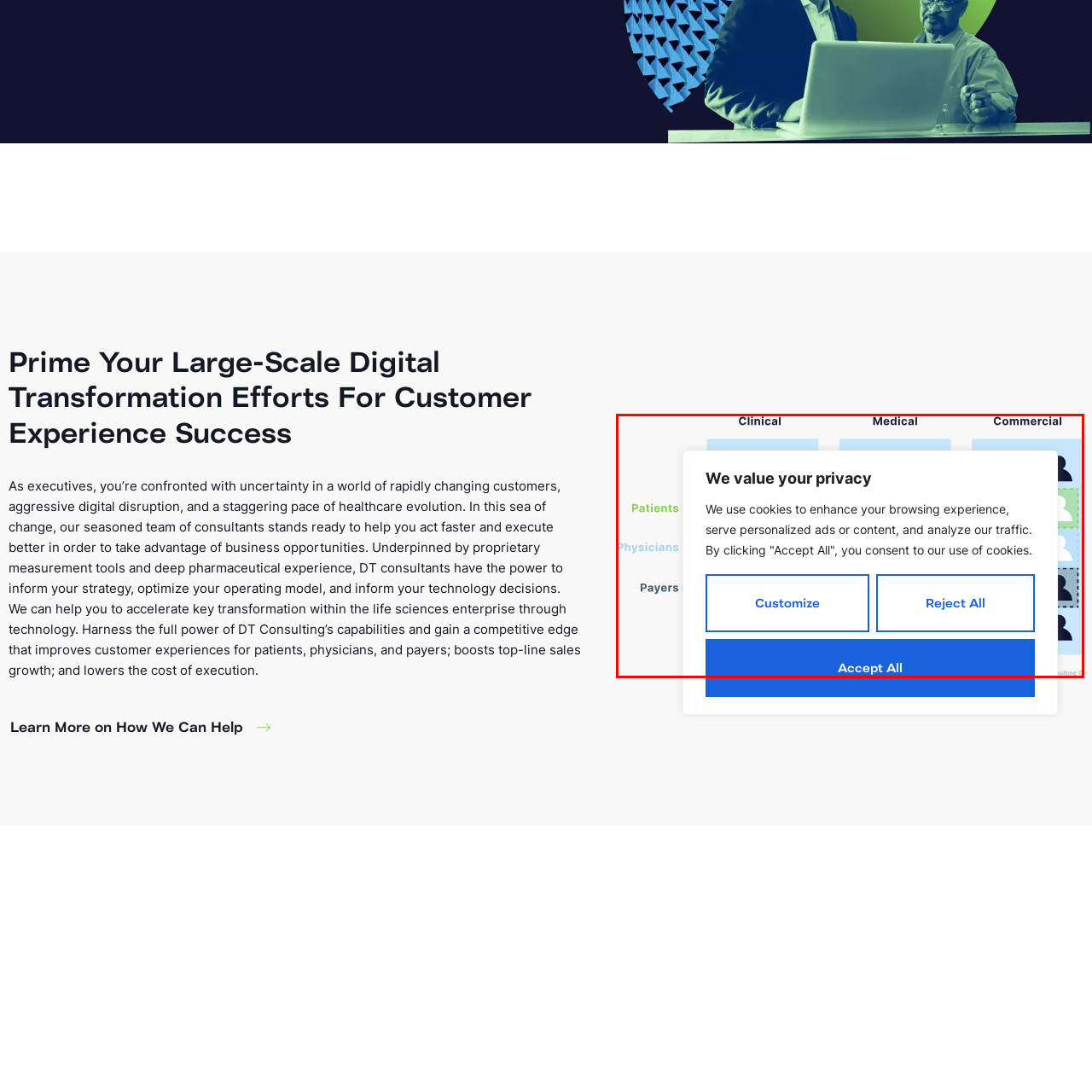What is the purpose of using cookies according to the text?
Review the image highlighted by the red bounding box and respond with a brief answer in one word or phrase.

Improve browsing experiences, serve personalized content, analyze traffic patterns